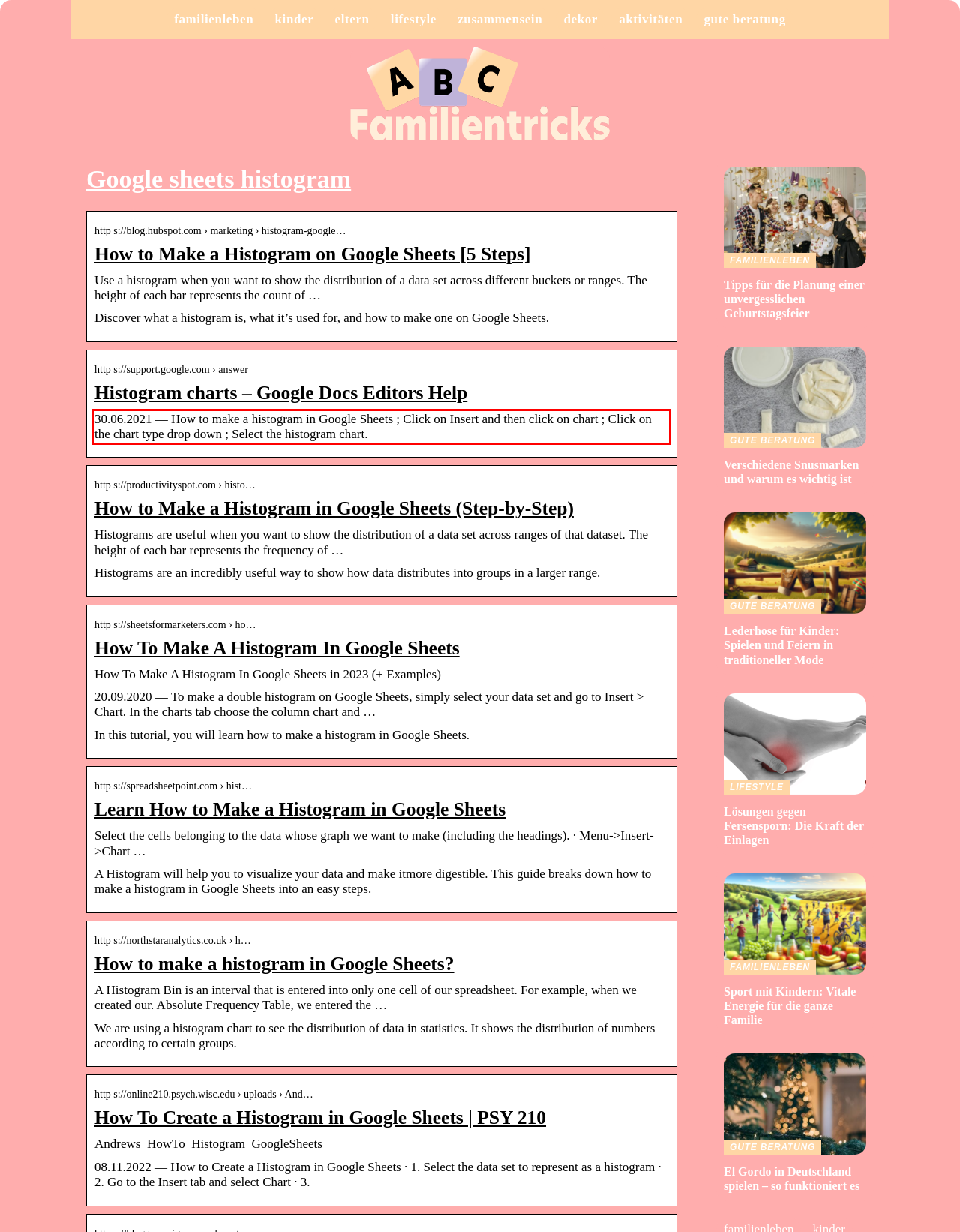Please extract the text content from the UI element enclosed by the red rectangle in the screenshot.

30.06.2021 — How to make a histogram in Google Sheets ; Click on Insert and then click on chart ; Click on the chart type drop down ; Select the histogram chart.